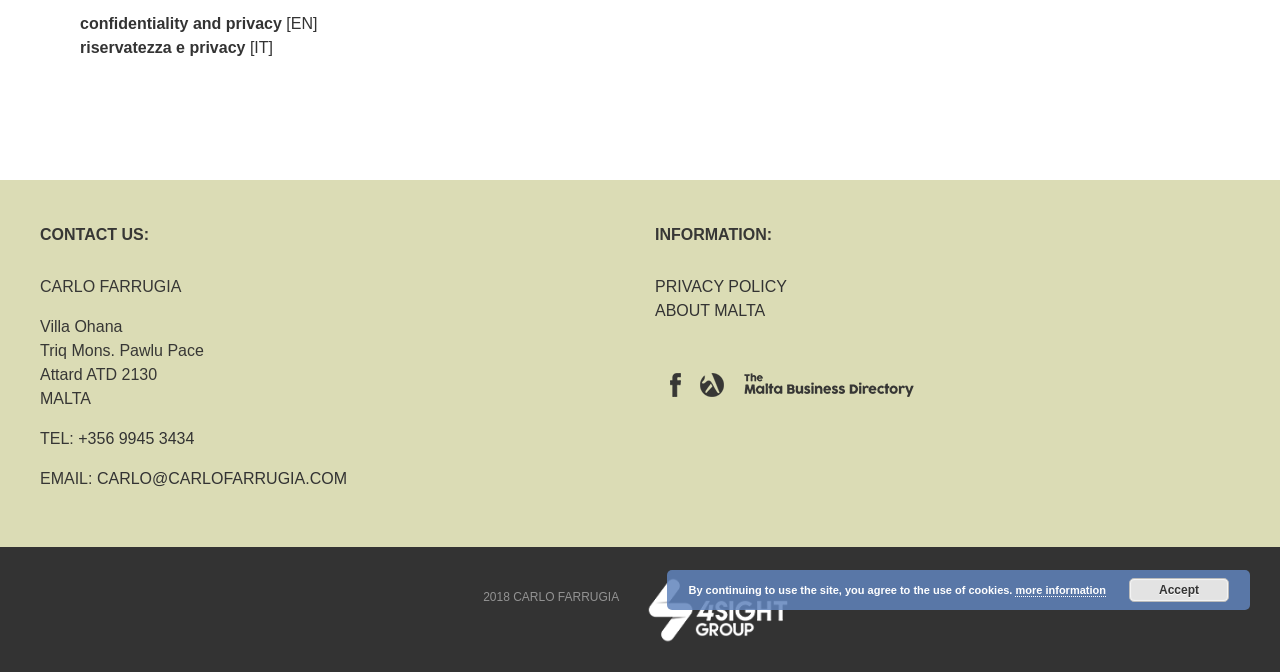Using the given element description, provide the bounding box coordinates (top-left x, top-left y, bottom-right x, bottom-right y) for the corresponding UI element in the screenshot: more information

[0.793, 0.869, 0.864, 0.888]